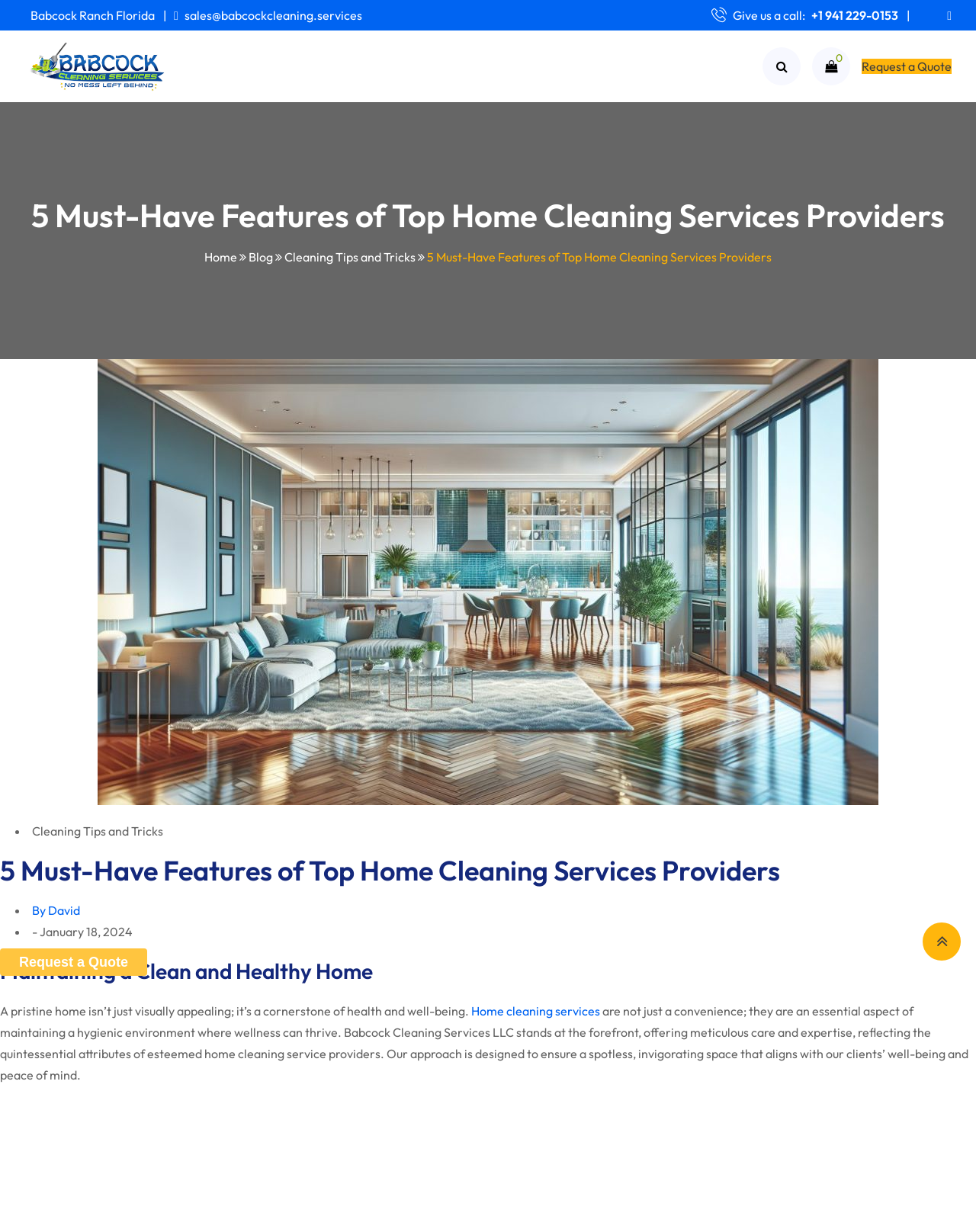What is the phone number to call for a quote?
Give a detailed explanation using the information visible in the image.

I found the answer by looking at the top-right corner of the webpage, where the contact information is displayed. The phone number '+1 941 229-0153' is written in text next to the 'Give us a call:' label.